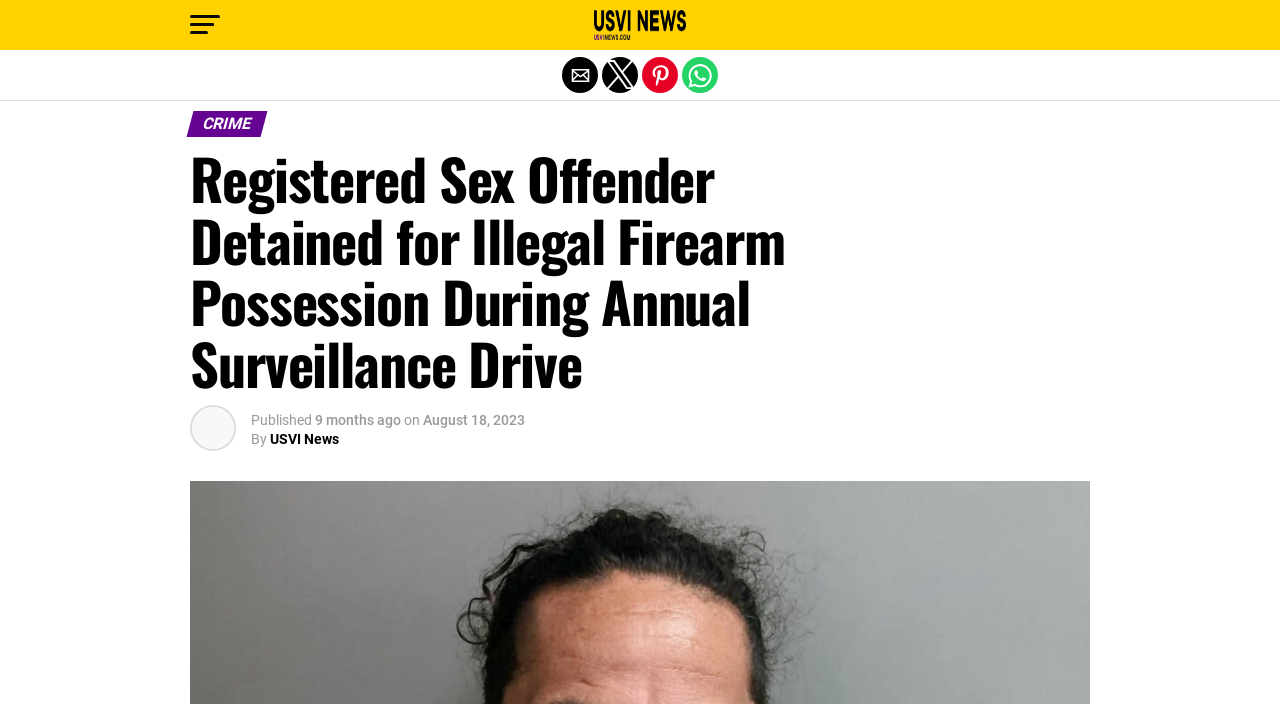What is the category of the news article?
Please provide a detailed and thorough answer to the question.

I determined the category of the news article by looking at the heading 'CRIME' which is a sub-element of the HeaderAsNonLandmark element.